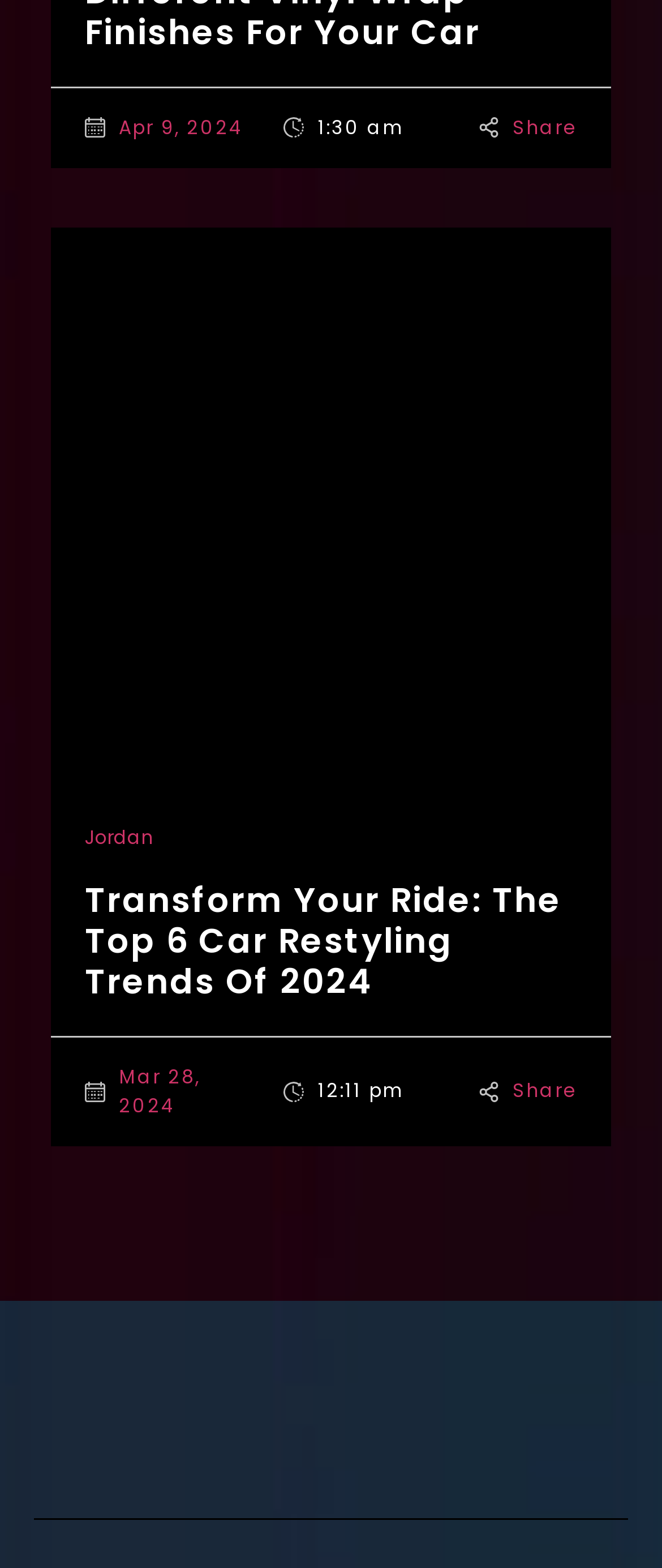Please analyze the image and provide a thorough answer to the question:
What is the date of the article?

I found the article element with ID 206 and looked for its child elements. The link element with ID 1278 has the text 'Mar 28, 2024', which I assume is the date of the article.